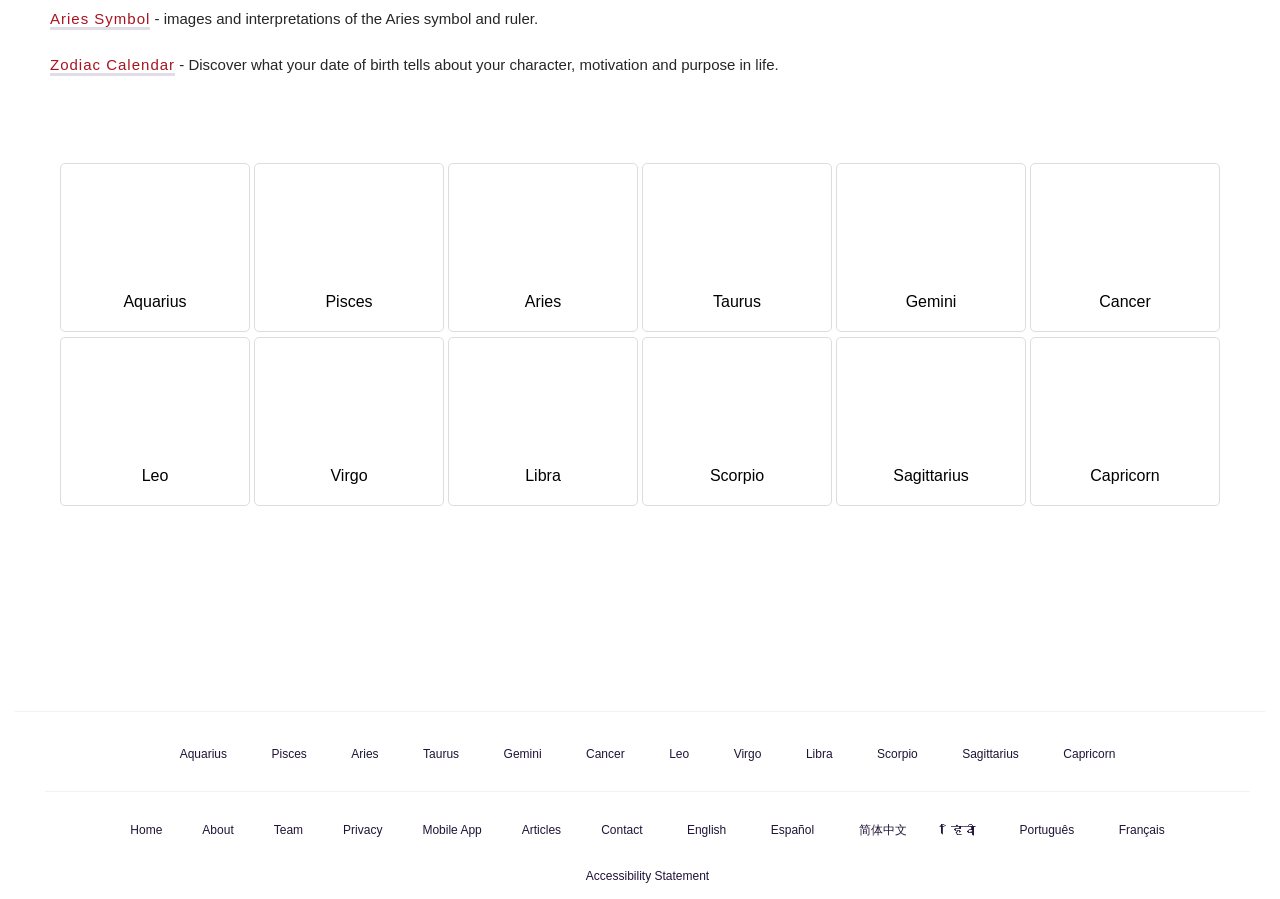Pinpoint the bounding box coordinates of the element you need to click to execute the following instruction: "Read the EPISODE ARCHIVE". The bounding box should be represented by four float numbers between 0 and 1, in the format [left, top, right, bottom].

None